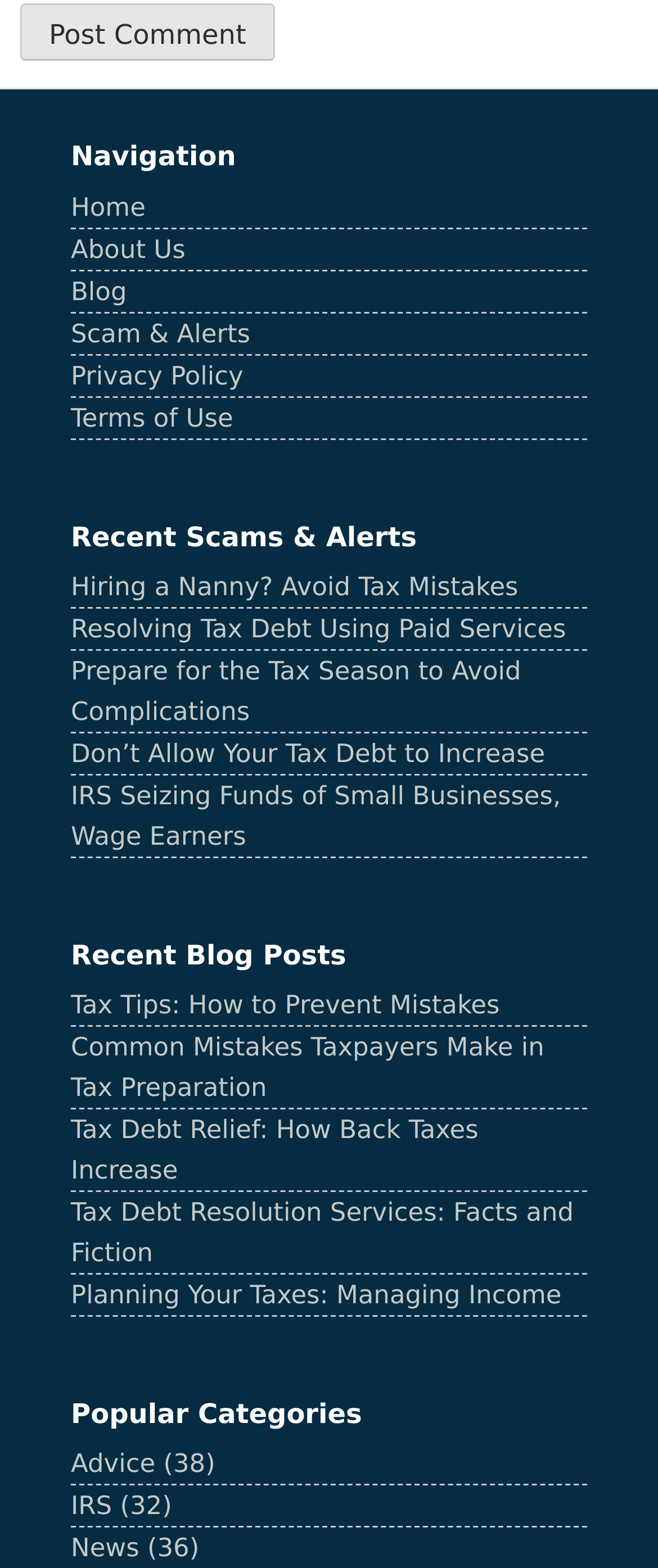Please specify the bounding box coordinates of the area that should be clicked to accomplish the following instruction: "Read the post about gutter repair". The coordinates should consist of four float numbers between 0 and 1, i.e., [left, top, right, bottom].

None